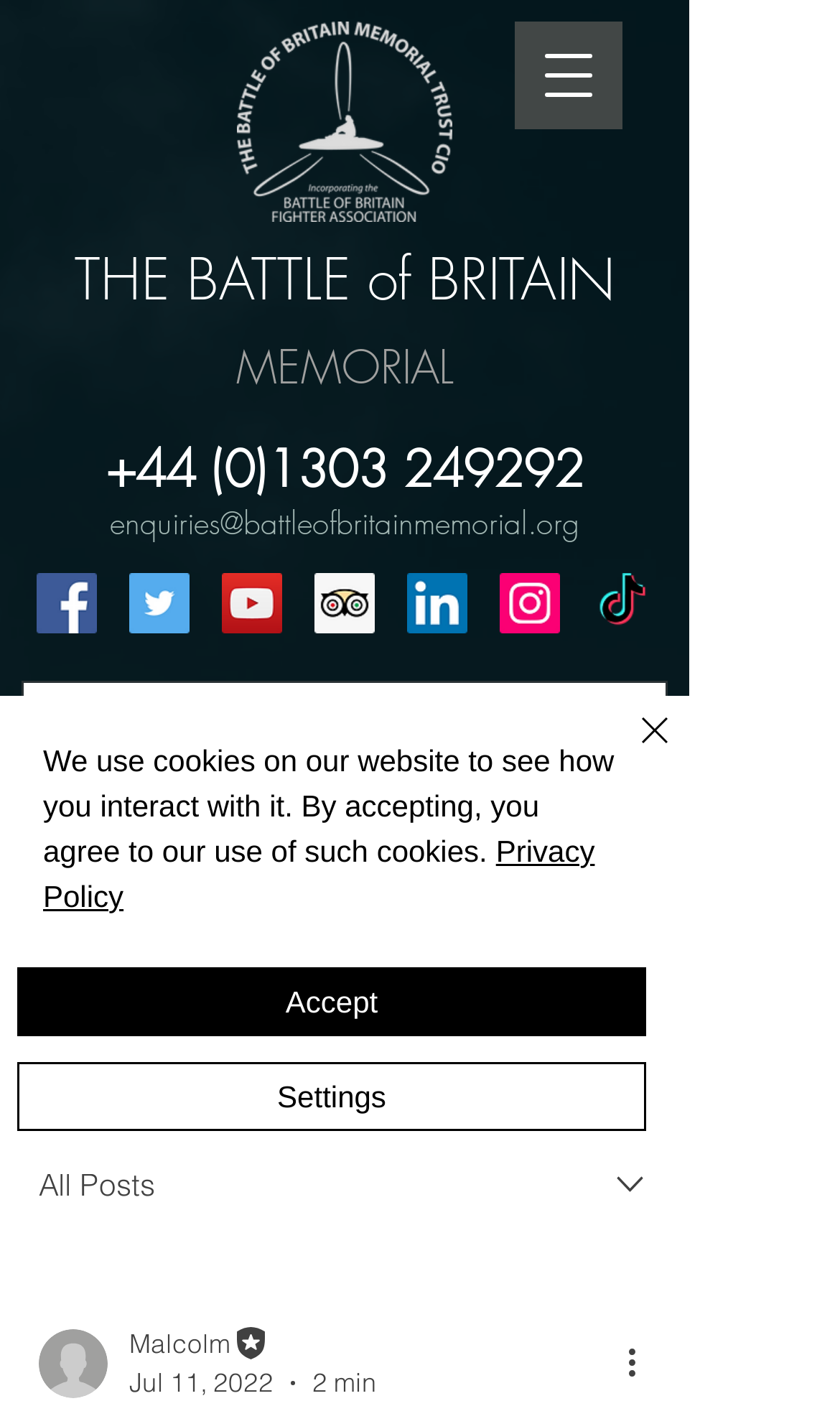Use a single word or phrase to respond to the question:
What is the name of the writer?

Malcolm Editor